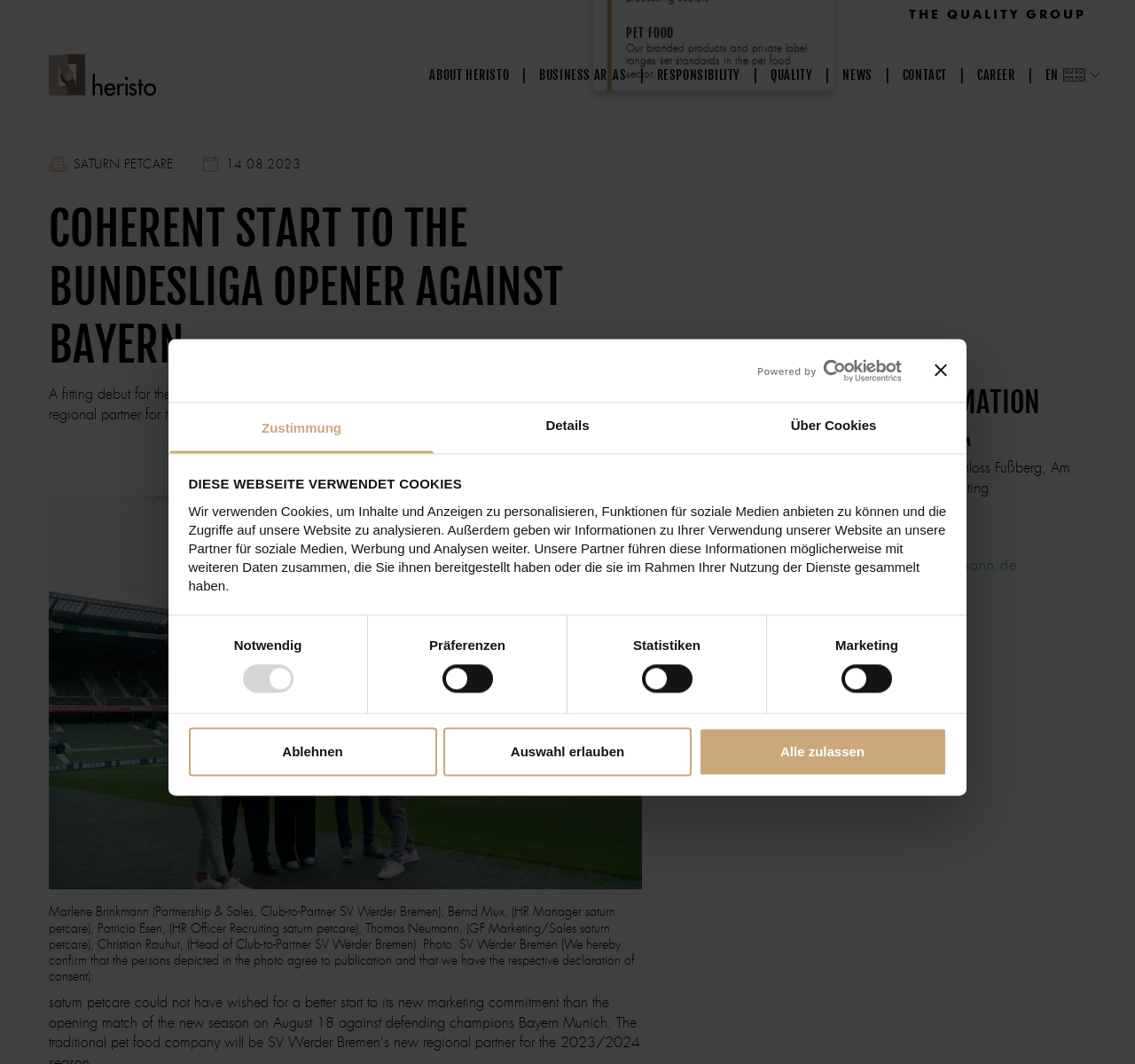Reply to the question with a single word or phrase:
What is the purpose of the checkboxes?

Consent selection